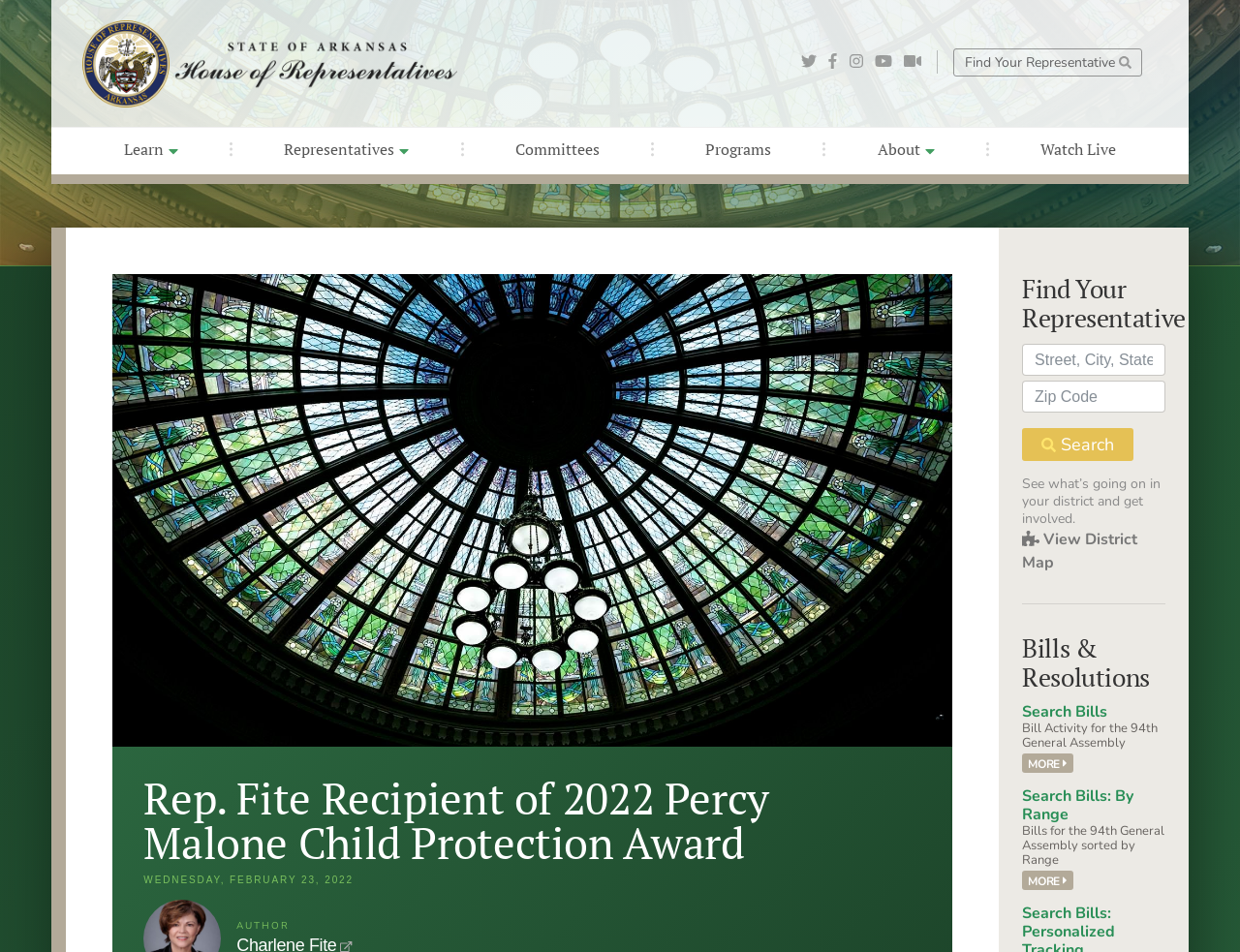Given the description of the UI element: "Watch Live", predict the bounding box coordinates in the form of [left, top, right, bottom], with each value being a float between 0 and 1.

[0.814, 0.138, 0.925, 0.177]